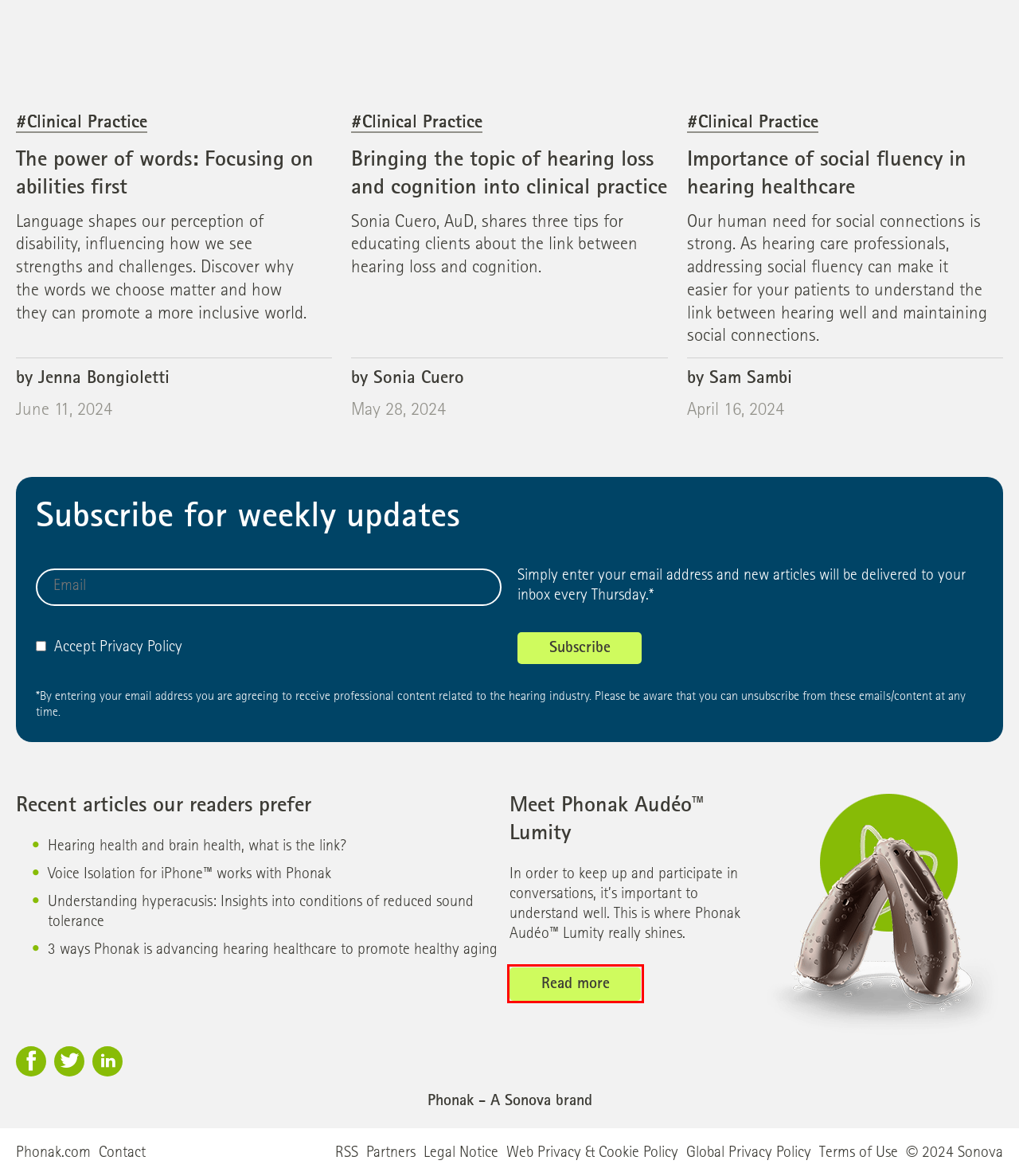Using the screenshot of a webpage with a red bounding box, pick the webpage description that most accurately represents the new webpage after the element inside the red box is clicked. Here are the candidates:
A. 3 ways Phonak is advancing hearing healthcare to promote healthy aging | Audiology Blog
B. Hearing Aids with Improved Speech Understanding - Audéo Lumity | Phonak
C. Hearing health and brain health, what is the link? | Audiology Blog
D. Bringing the topic of hearing loss and cognition into clinical practice | Audiology Blog
E. Understanding hyperacusis: Insights into conditions of reduced sound tolerance | Audiology Blog
F. Voice Isolation for iPhone™ works with Phonak | Audiology Blog
G. The power of words: Focusing on abilities first | Audiology Blog
H. Clinical Practice Archiv - Phonak Audiology Blog - Phonak Pro - life is on

B